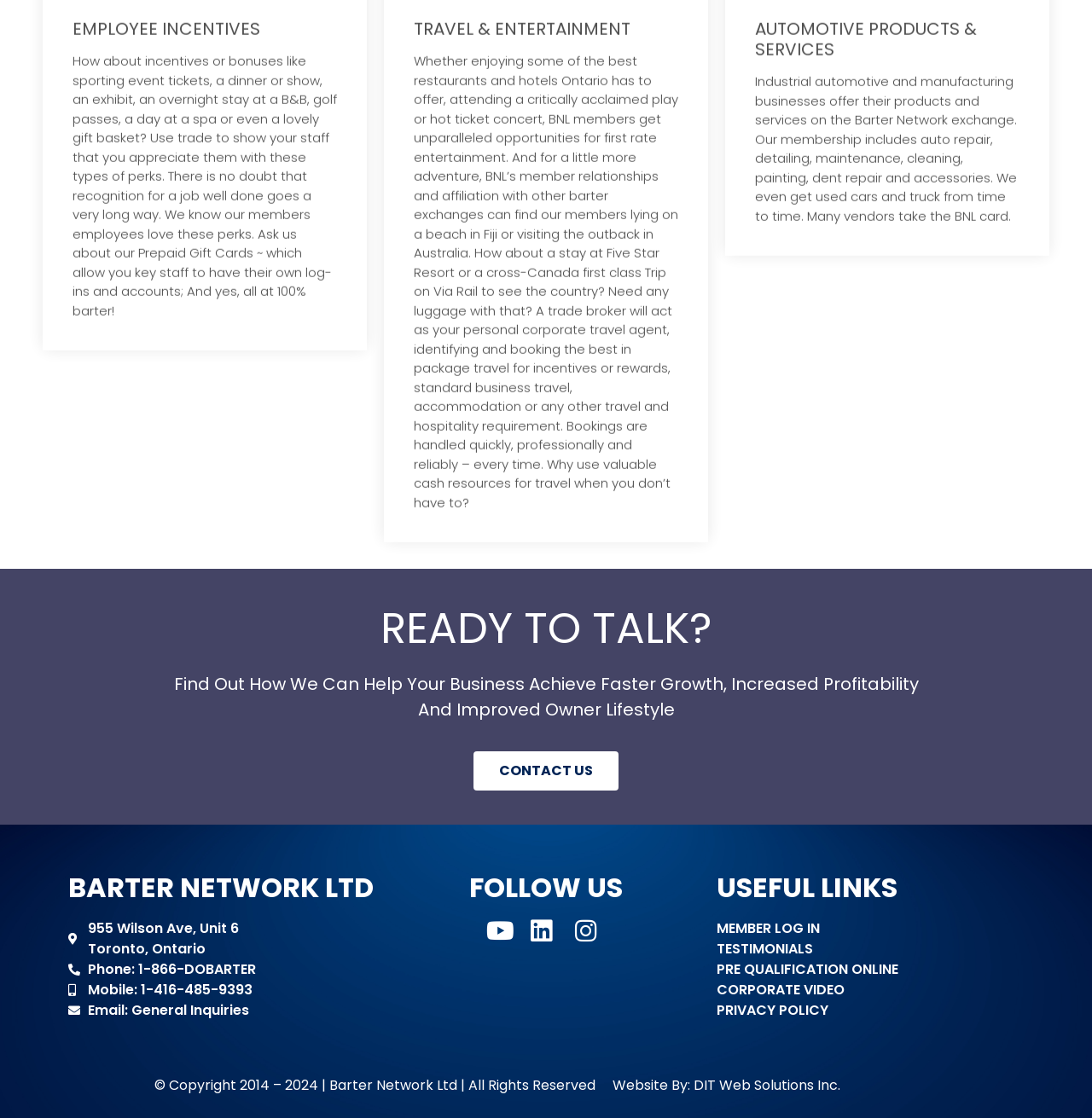Use a single word or phrase to respond to the question:
How can members access their accounts?

Through prepaid gift cards